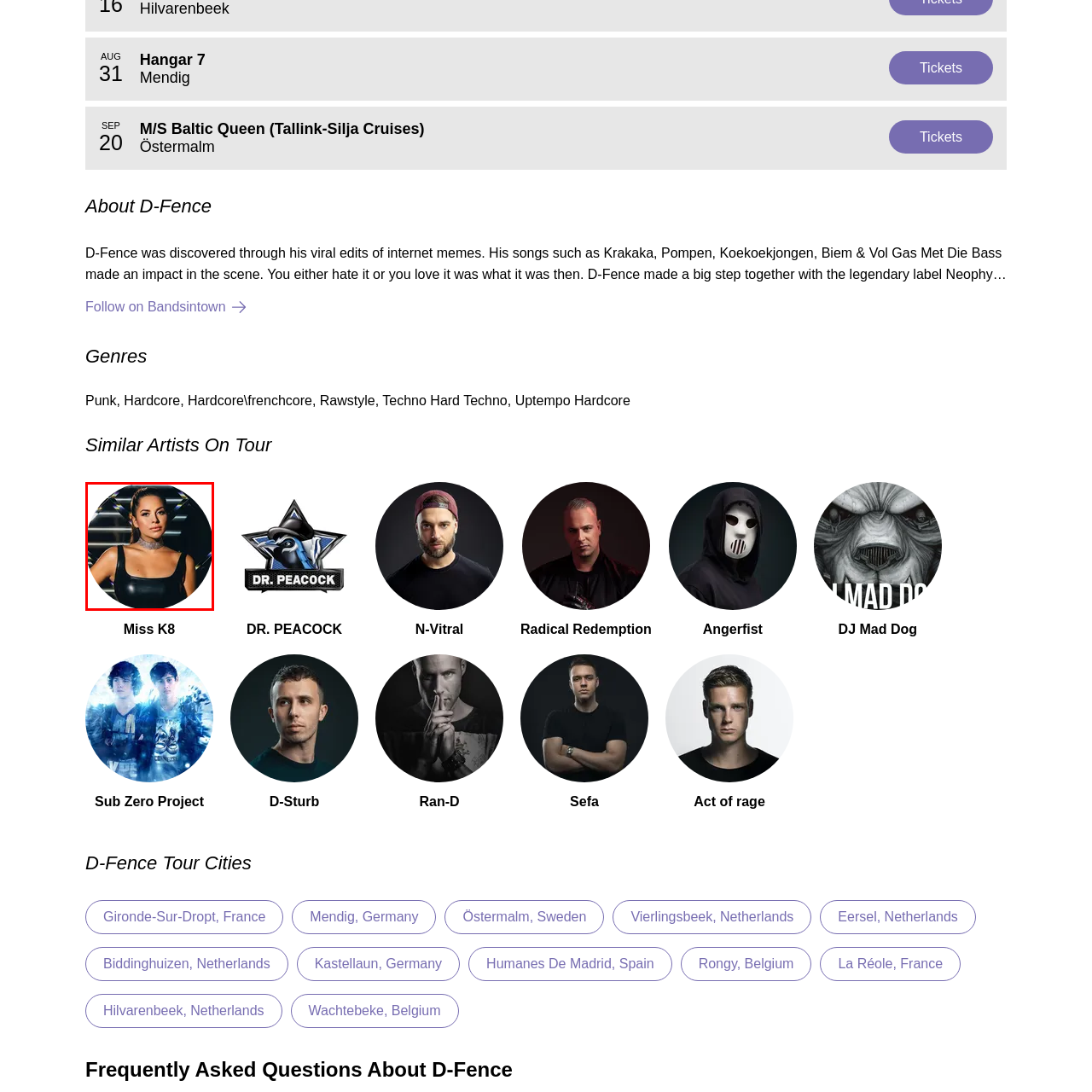What music genres is Miss K8 associated with?
Inspect the image within the red bounding box and answer the question in detail.

According to the caption, Miss K8 is known for her contributions to the electronic music scene, particularly within the hardcore and Frenchcore genres, which indicates that she is associated with these specific genres of music.